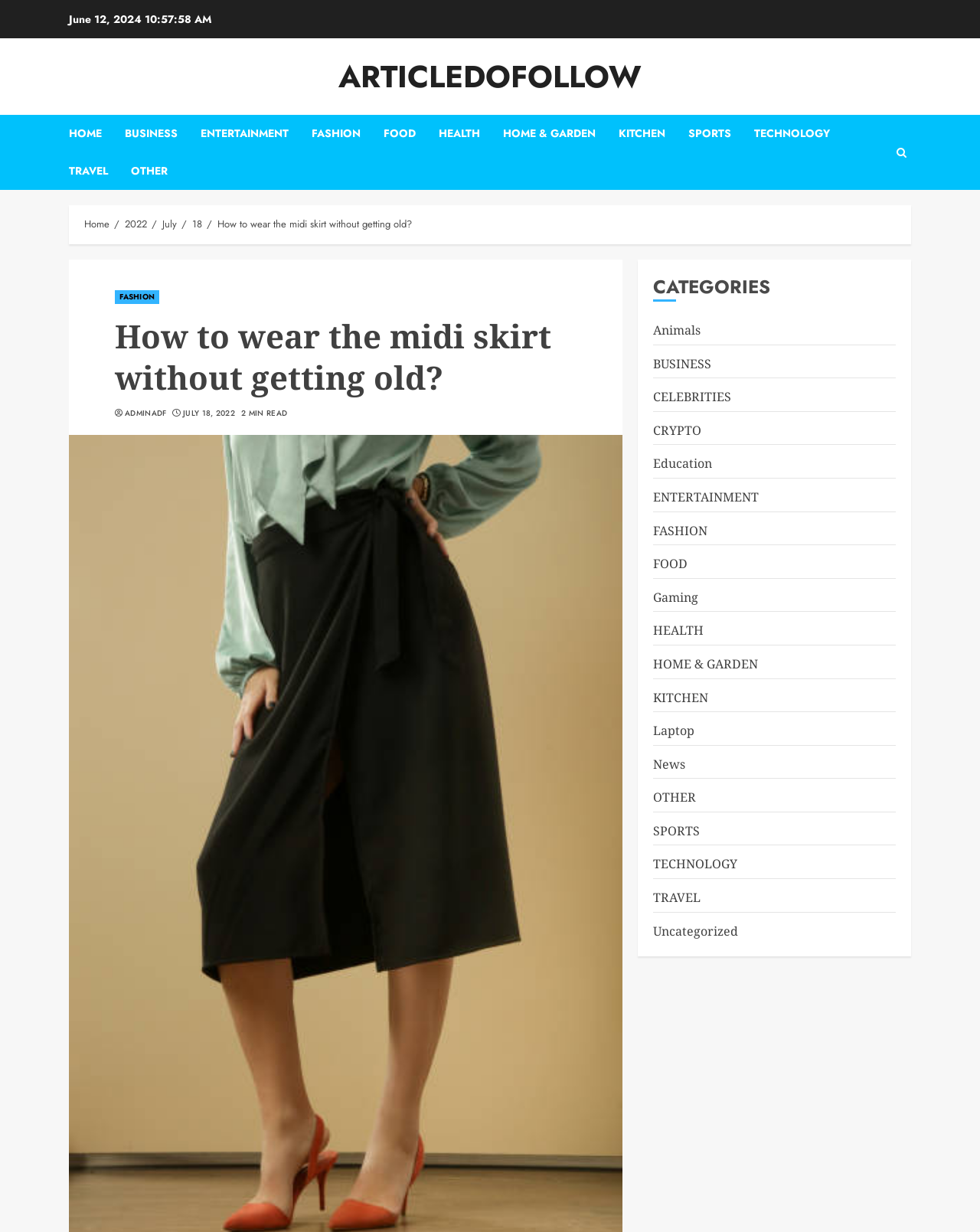Locate the bounding box of the UI element defined by this description: "July 18, 2022". The coordinates should be given as four float numbers between 0 and 1, formatted as [left, top, right, bottom].

[0.187, 0.331, 0.24, 0.34]